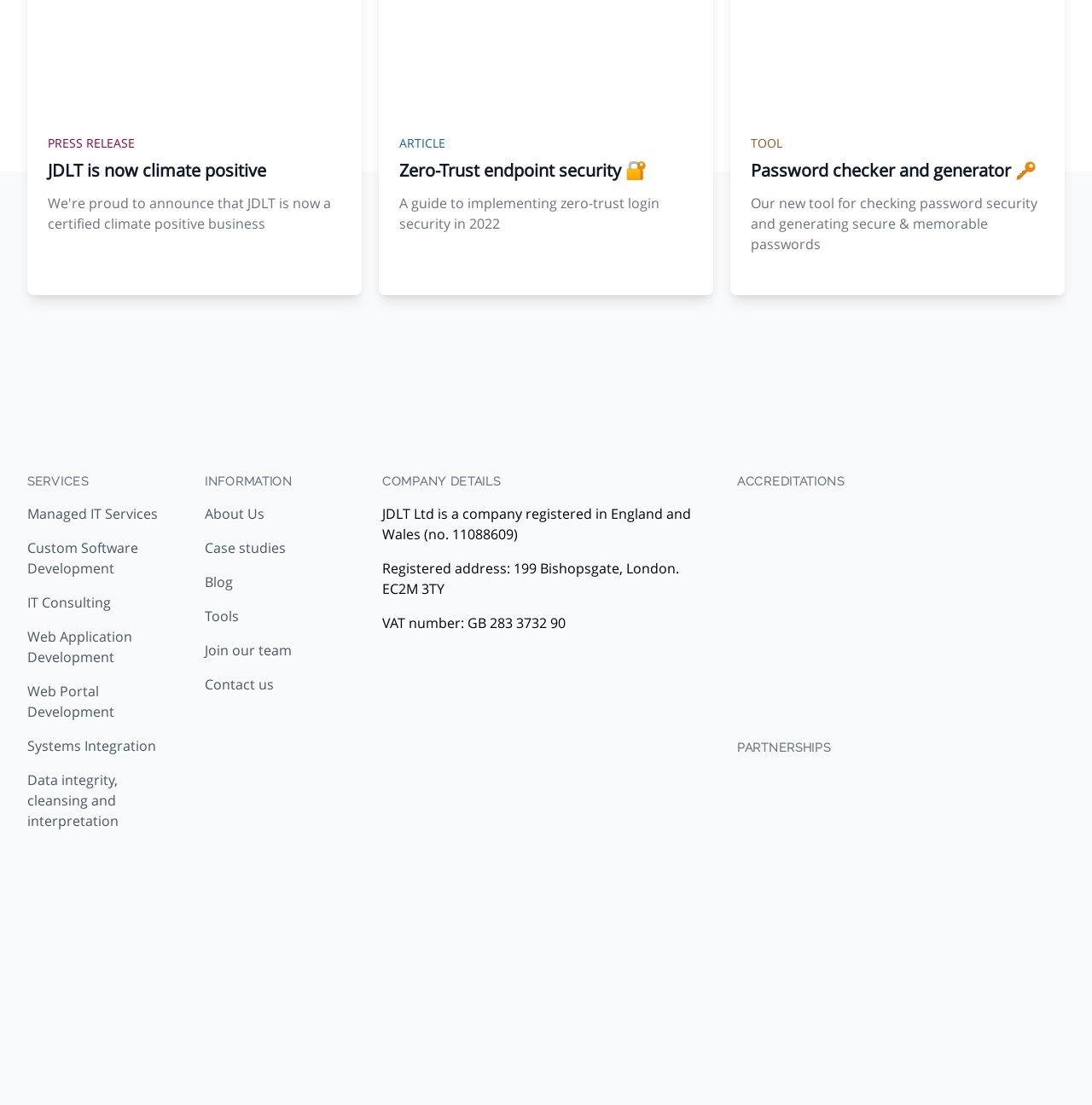Kindly respond to the following question with a single word or a brief phrase: 
What is the VAT number of JDLT Ltd?

GB 283 3732 90